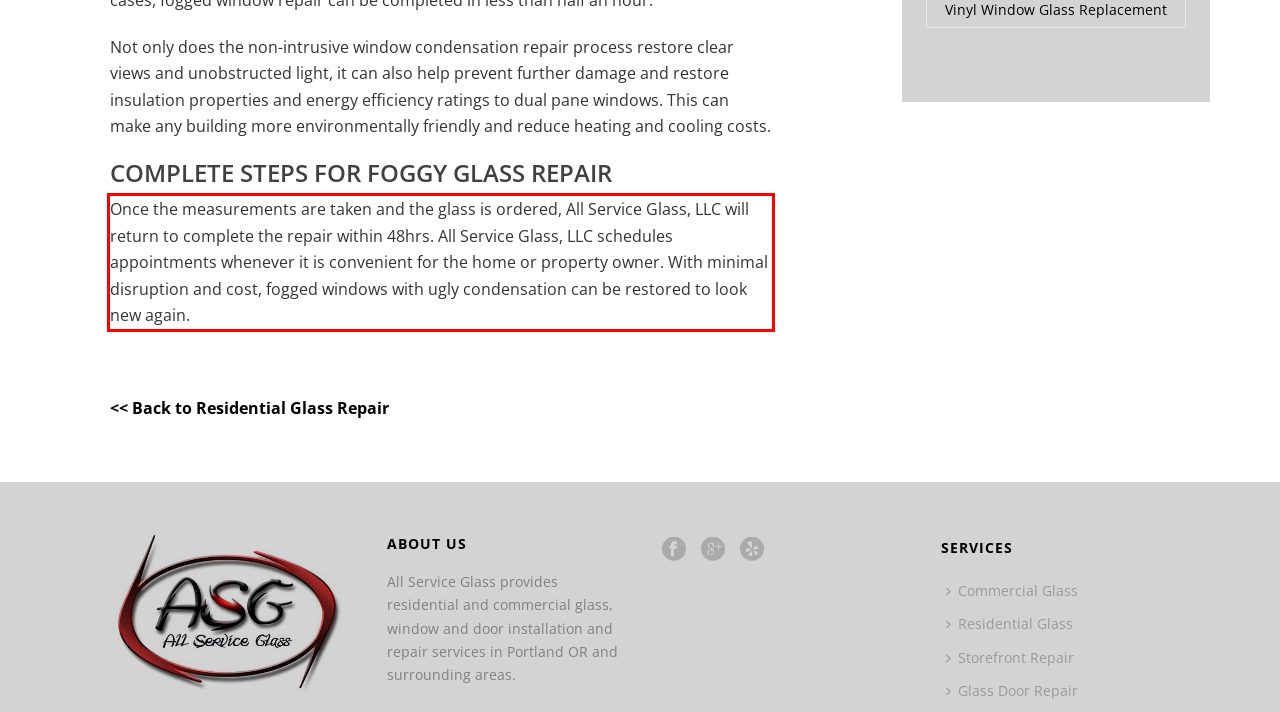Examine the webpage screenshot and use OCR to obtain the text inside the red bounding box.

Once the measurements are taken and the glass is ordered, All Service Glass, LLC will return to complete the repair within 48hrs. All Service Glass, LLC schedules appointments whenever it is convenient for the home or property owner. With minimal disruption and cost, fogged windows with ugly condensation can be restored to look new again.